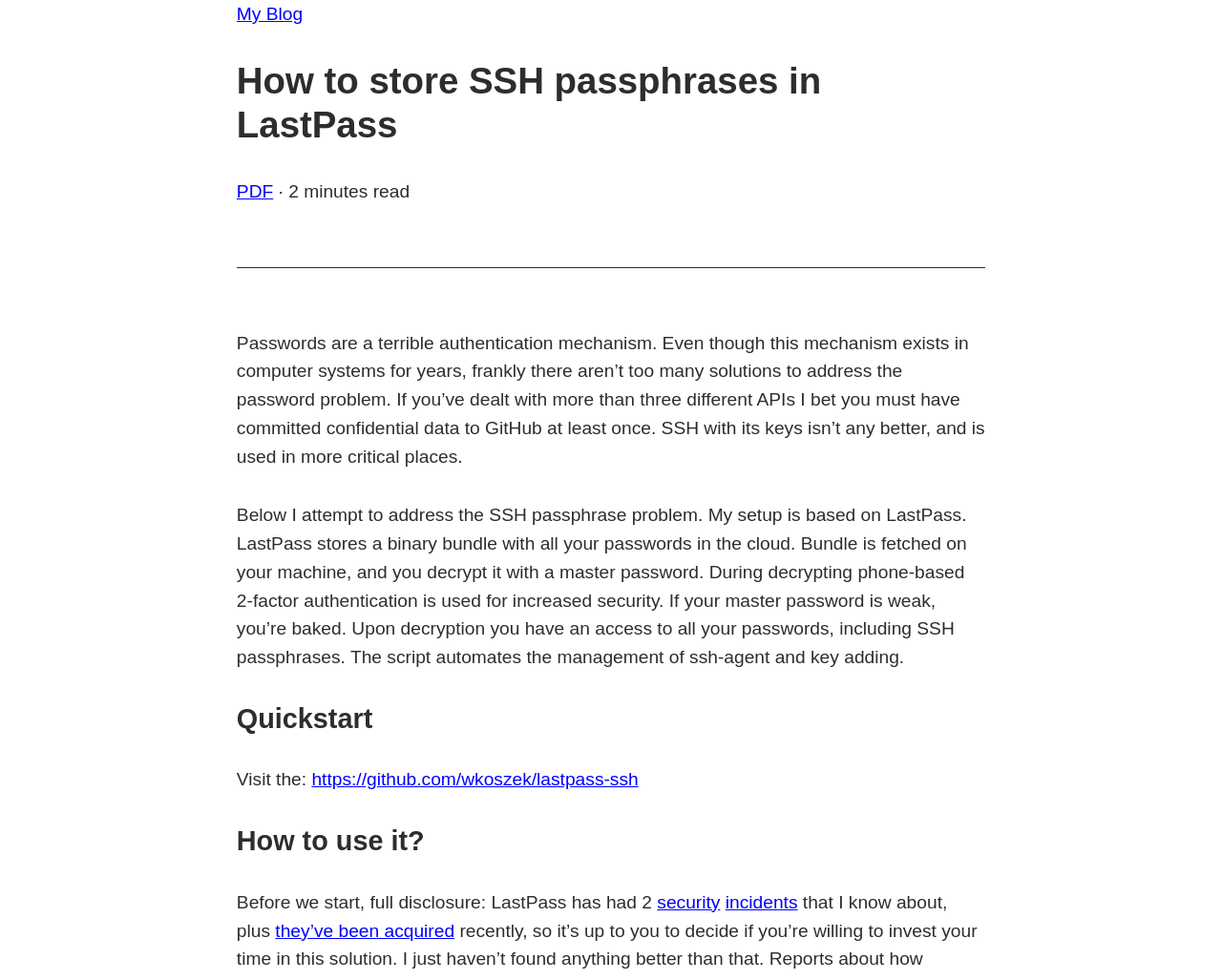Reply to the question with a brief word or phrase: What is the link provided for further information?

https://github.com/wkoszek/lastpass-ssh